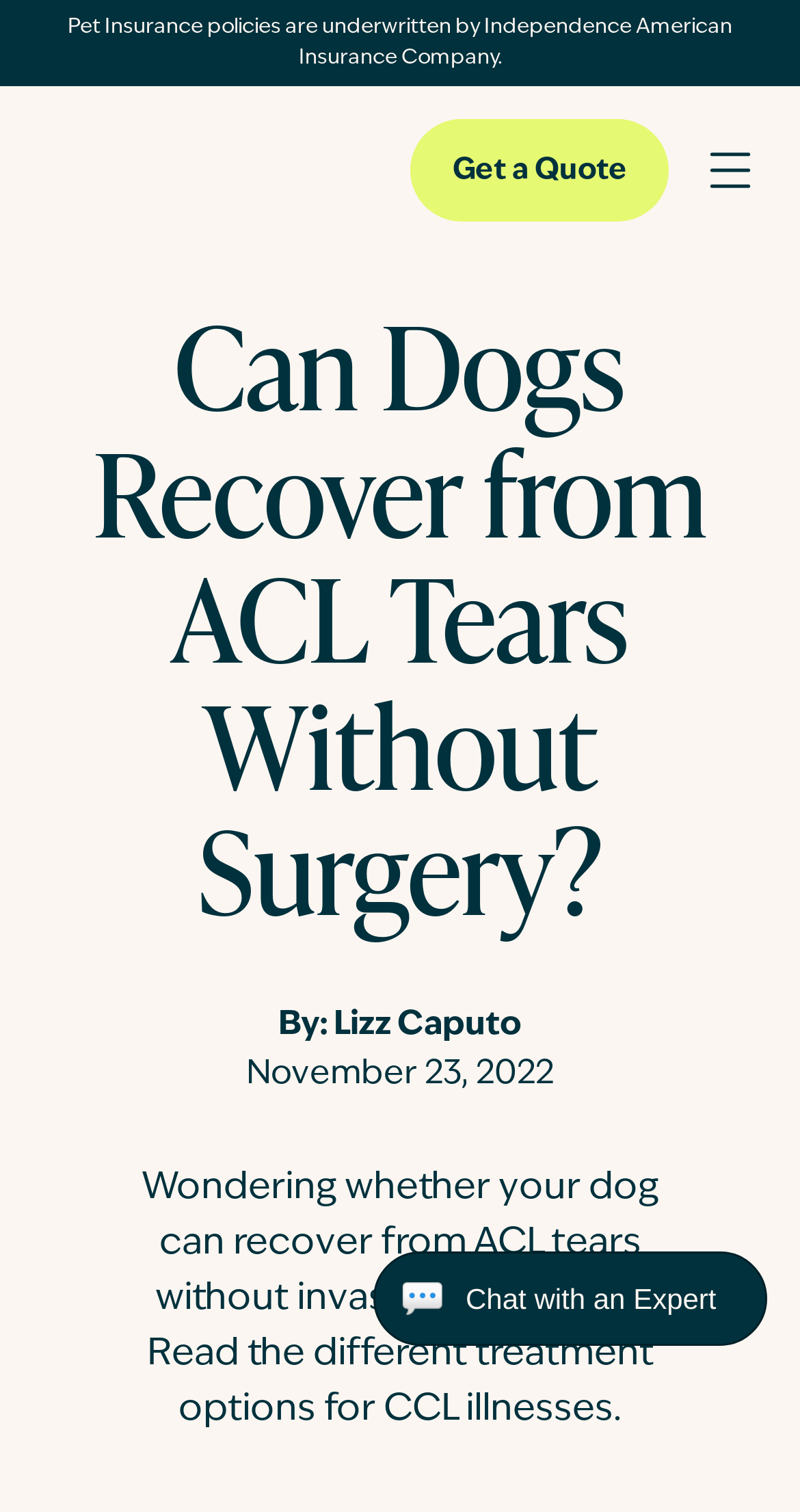What is the name of the author of this article?
Please give a detailed and elaborate answer to the question.

I found the author's name by looking at the group element that contains the 'By:' text and the author's name, which is 'Lizz Caputo'.